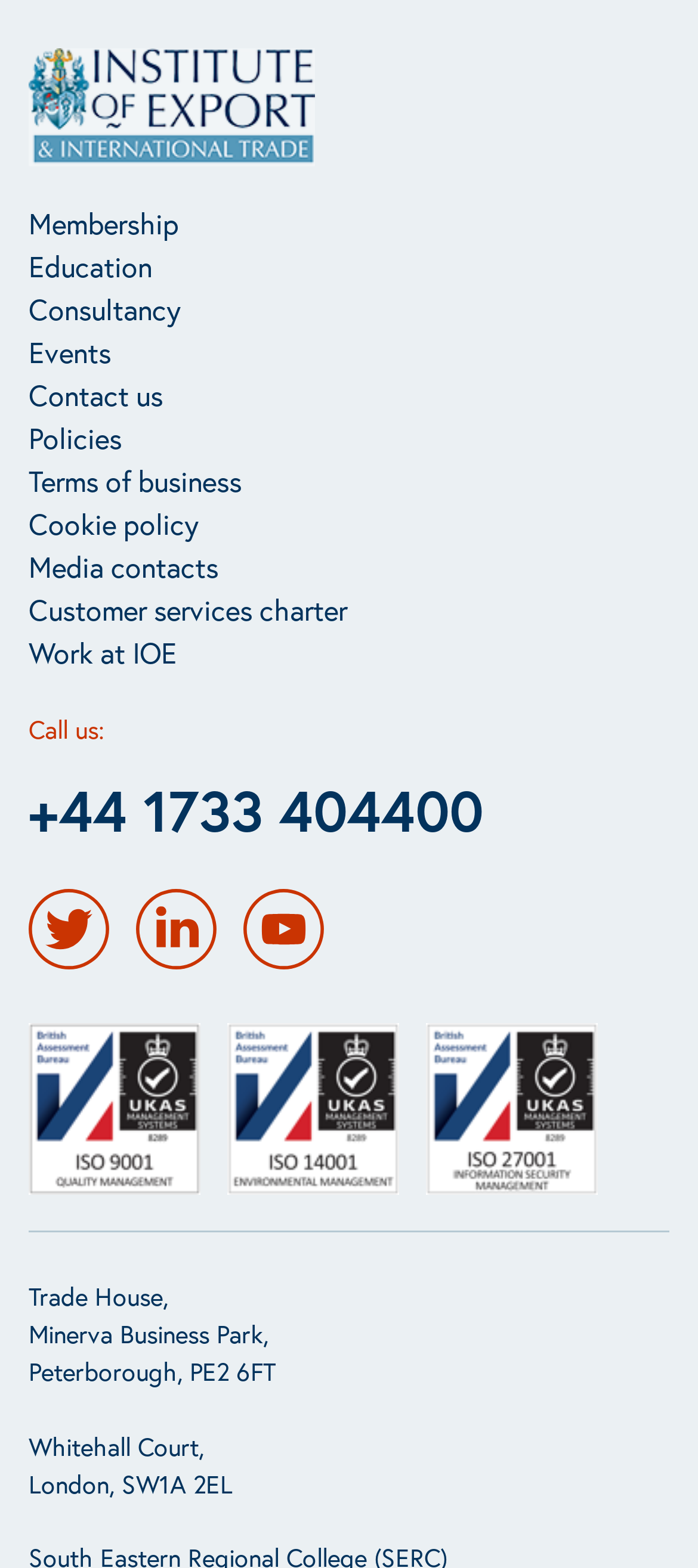Identify the bounding box for the UI element specified in this description: "Events". The coordinates must be four float numbers between 0 and 1, formatted as [left, top, right, bottom].

[0.041, 0.211, 0.497, 0.238]